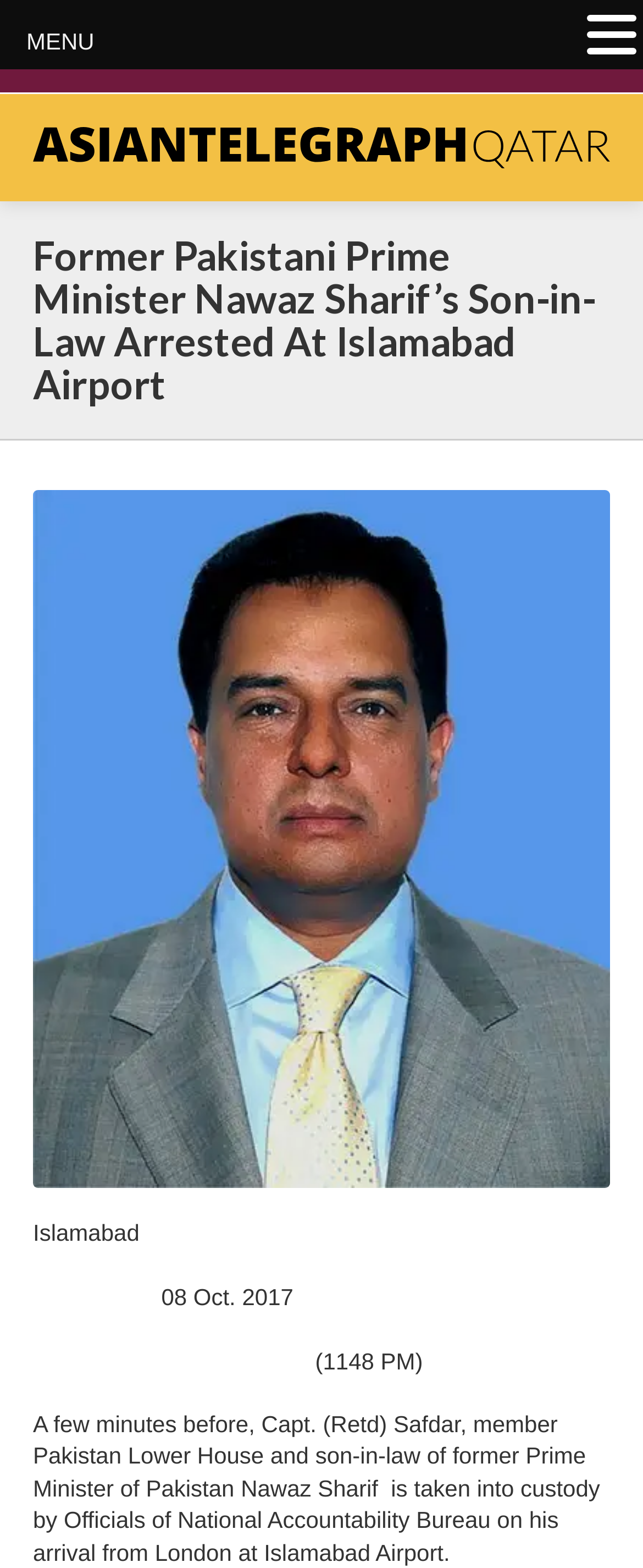Offer a thorough description of the webpage.

The webpage appears to be a news article about the arrest of Capt. (Retd) Mohammad Safdar, the son-in-law of former Pakistani Prime Minister Nawaz Sharif, at Islamabad Airport. 

At the top of the page, there is a link to "Asian Telegraph Qatar" accompanied by an image with the same name. Below this, there is a heading that summarizes the main event of the article. 

A large image of Capt. (Retd) Mohammad Safdar takes up a significant portion of the page, situated below the heading. 

Further down, there is a block of text that provides more details about the event, including the time of the arrest, which is specified as 1148 PM on October 8, 2017. This text is followed by another paragraph that elaborates on the circumstances surrounding the arrest.

In the top-left corner of the page, there is a link labeled "MENU", which is likely a navigation element.